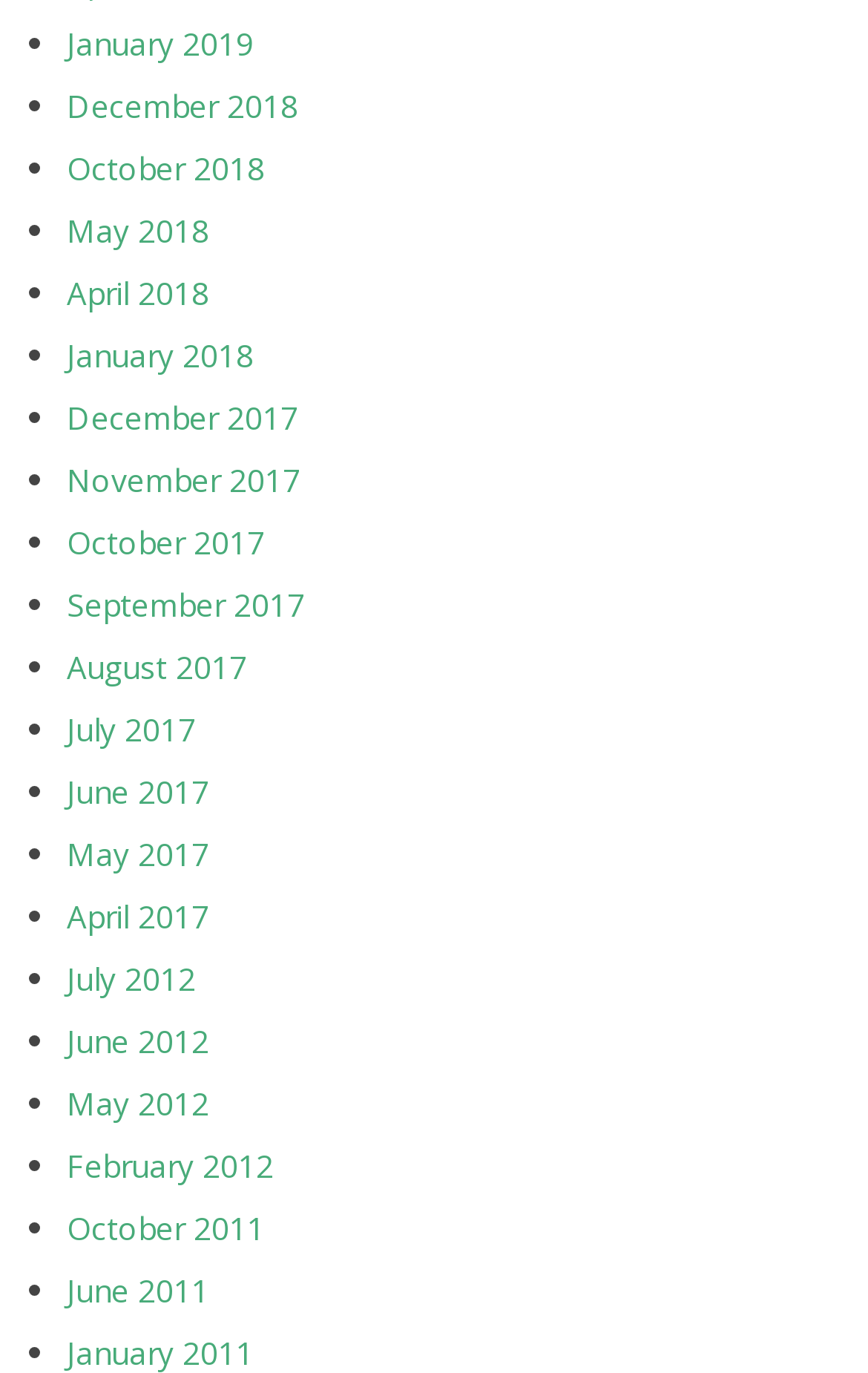Please locate the bounding box coordinates of the element that needs to be clicked to achieve the following instruction: "Click on January 2019". The coordinates should be four float numbers between 0 and 1, i.e., [left, top, right, bottom].

[0.077, 0.016, 0.292, 0.046]